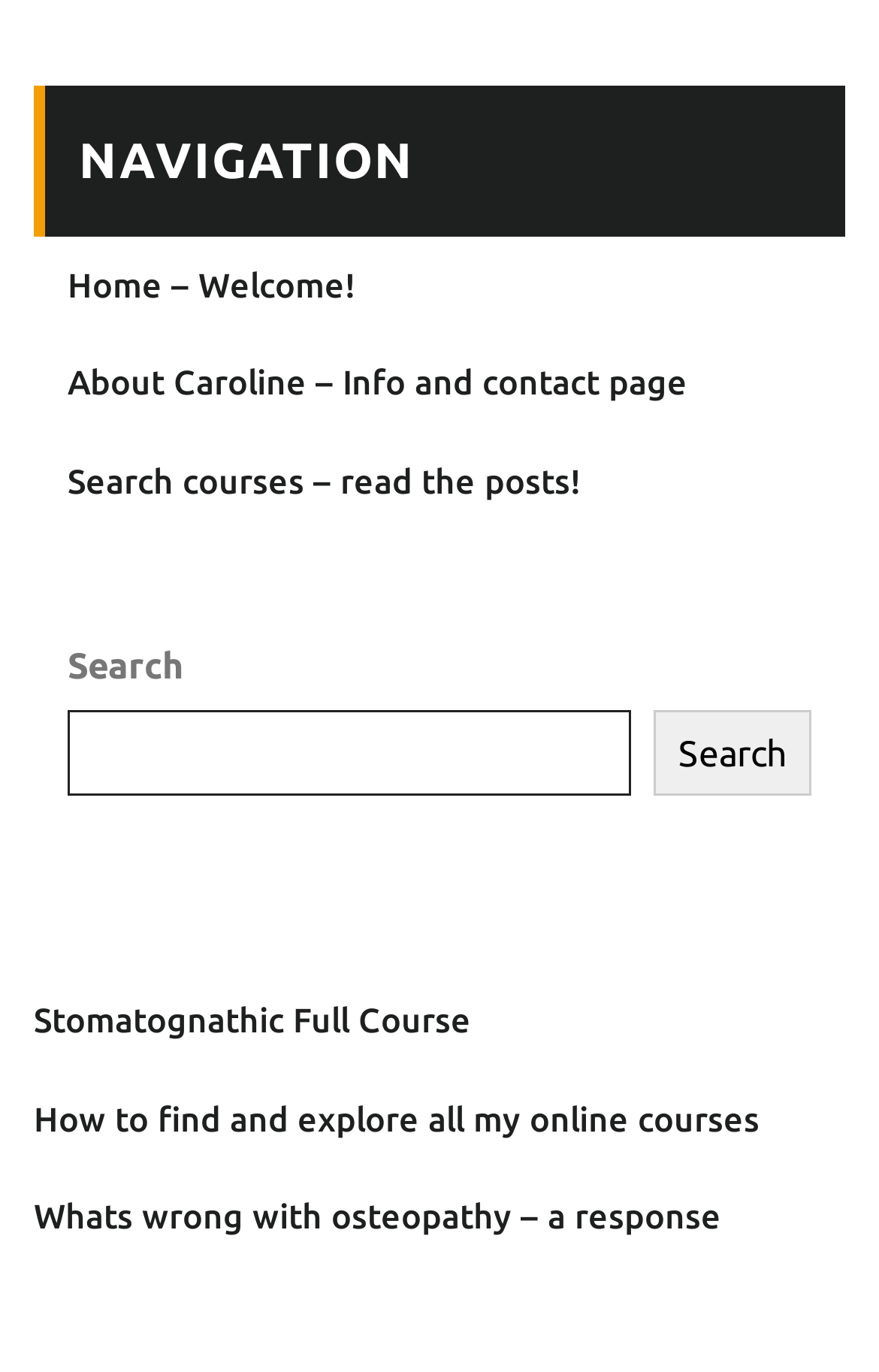Please find and report the bounding box coordinates of the element to click in order to perform the following action: "read Stomatognathic Full Course". The coordinates should be expressed as four float numbers between 0 and 1, in the format [left, top, right, bottom].

[0.038, 0.73, 0.536, 0.758]